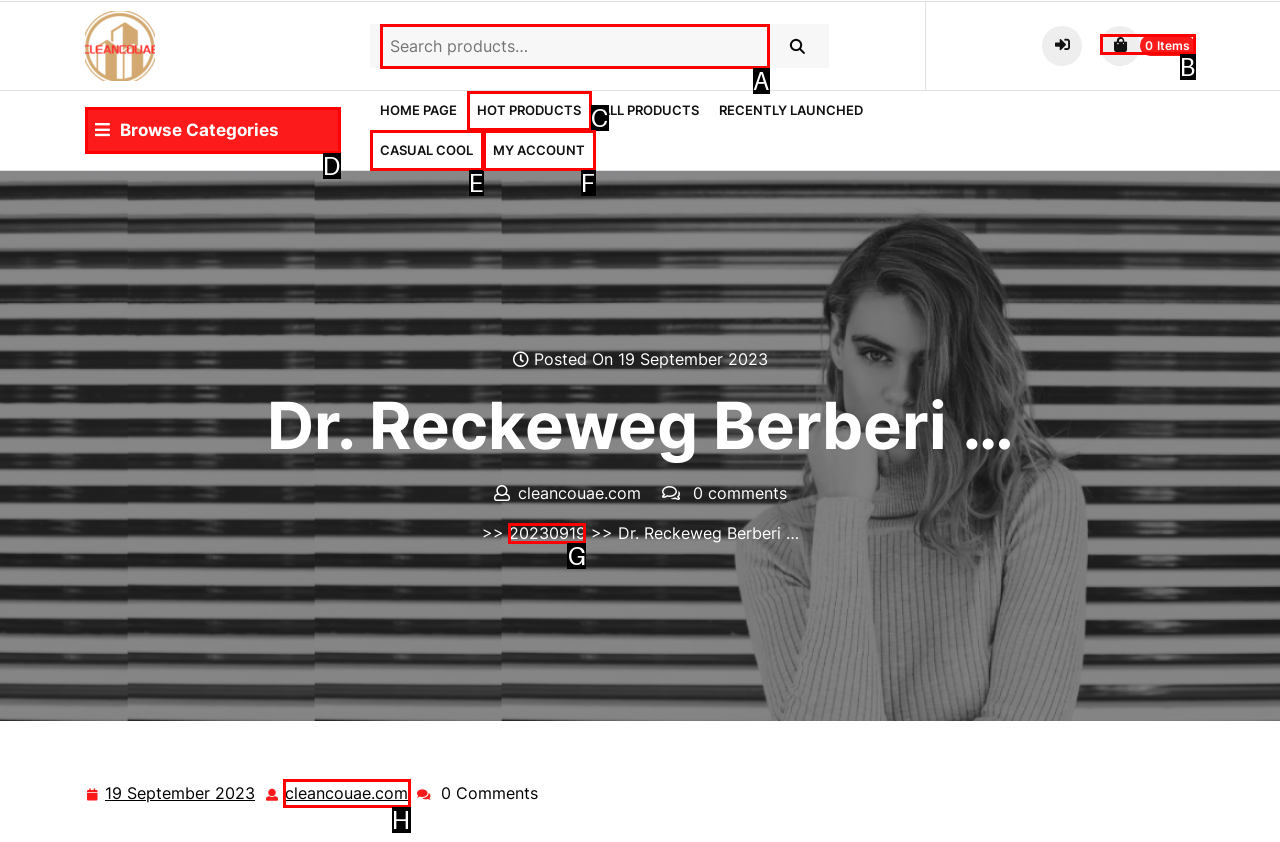Select the option that aligns with the description: cleancouae.comcleancouae.com
Respond with the letter of the correct choice from the given options.

H